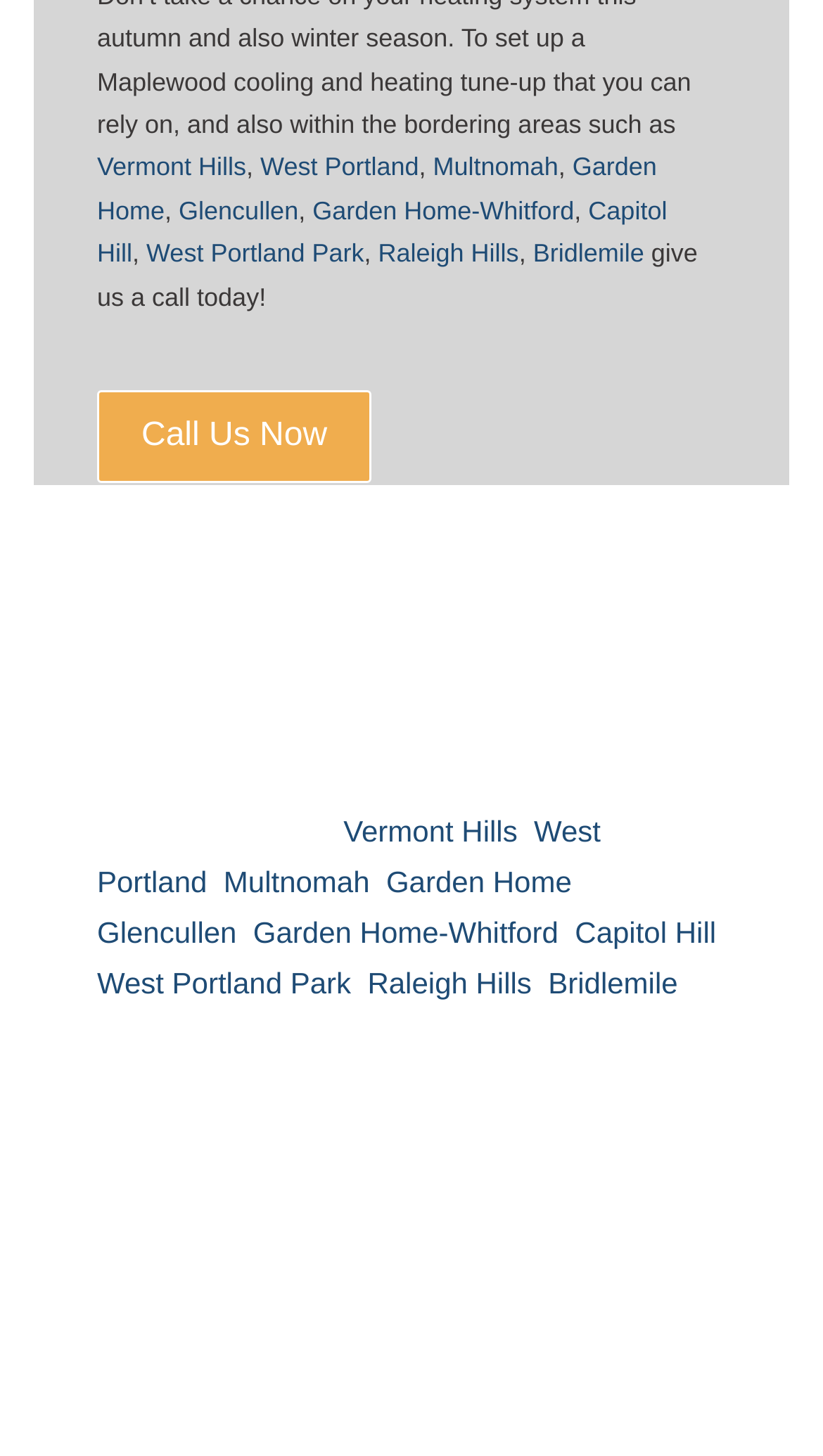What type of services does Portland HVAC Pros offer?
Based on the screenshot, give a detailed explanation to answer the question.

The webpage mentions that Portland HVAC Pros is proud to service their customers for residential HVAC services, which implies that the company offers heating, ventilation, and air conditioning services for residential customers.